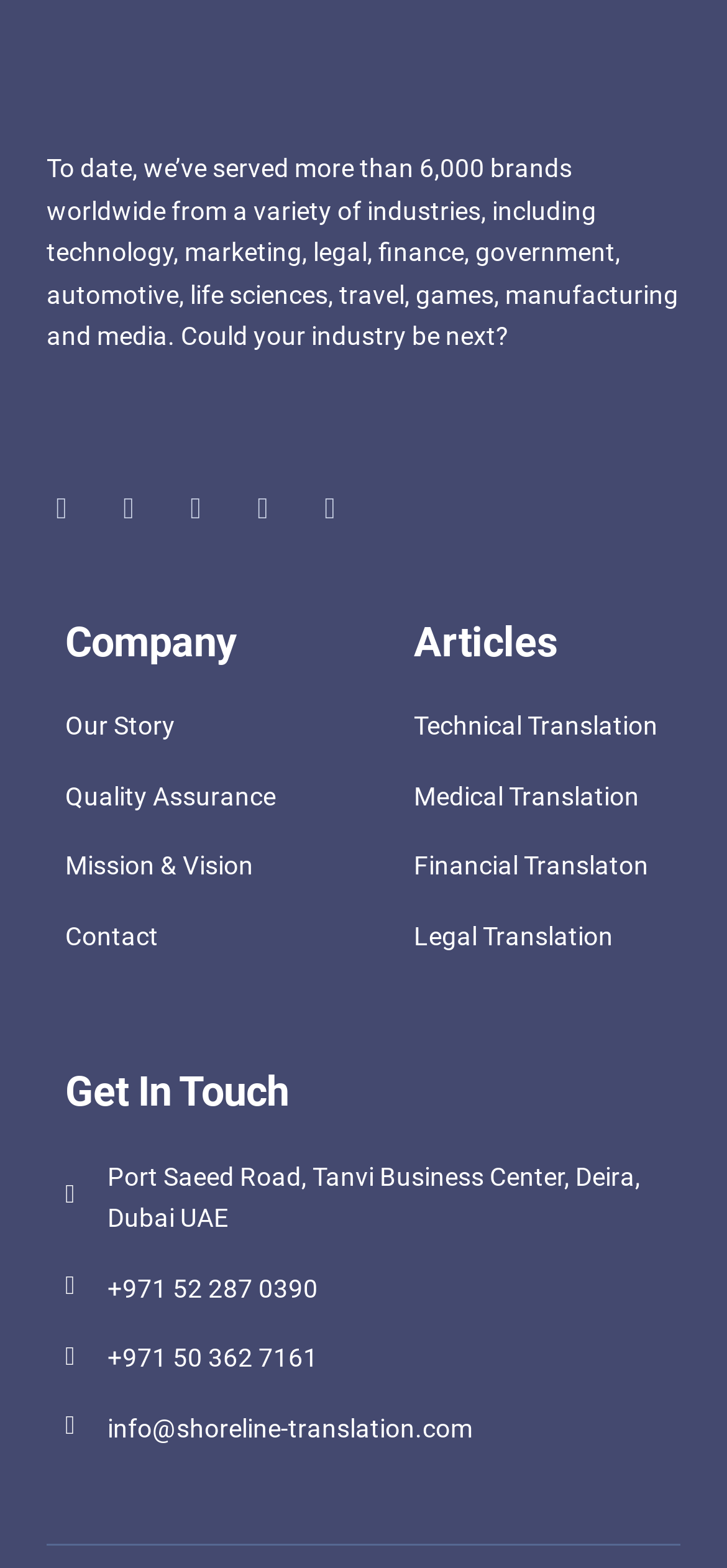Find and provide the bounding box coordinates for the UI element described with: "+971 52 287 0390".

[0.09, 0.808, 0.91, 0.835]